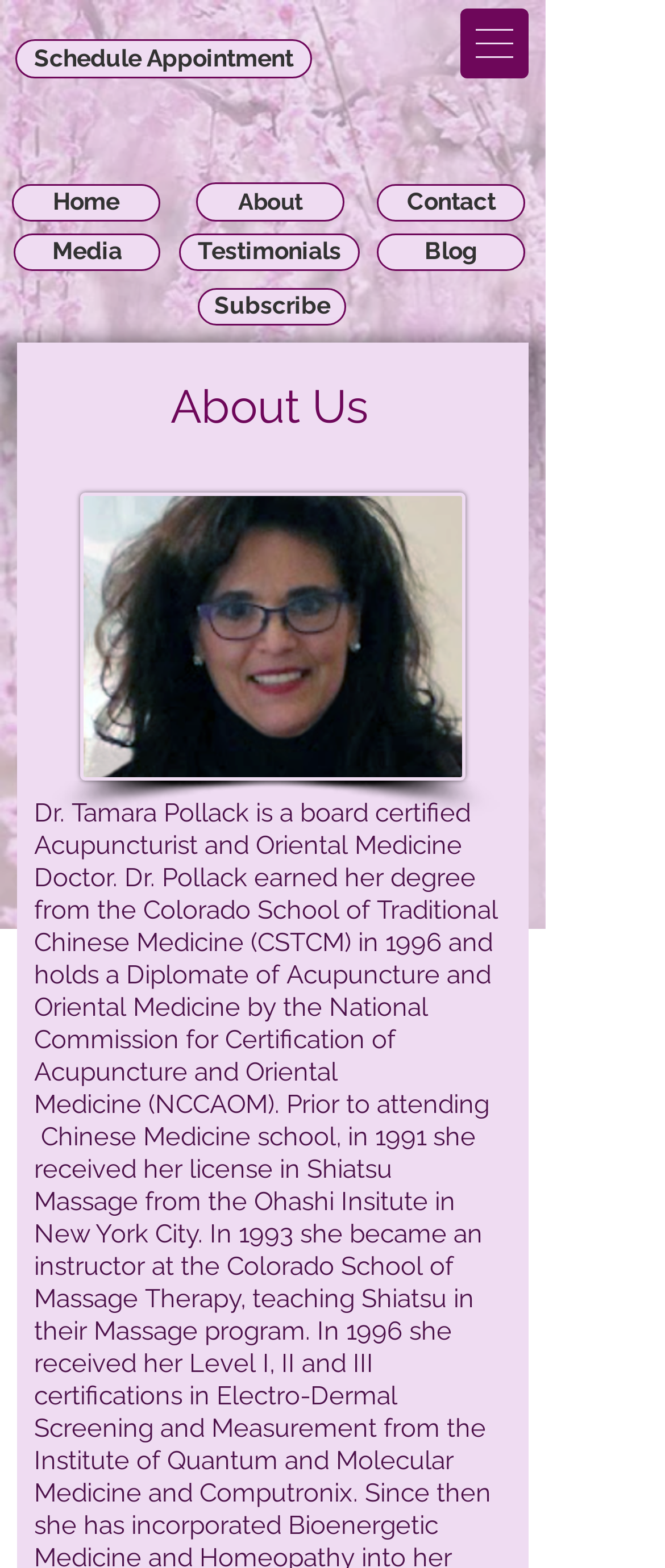What is the function of the 'Subscribe' button?
Based on the image, provide a one-word or brief-phrase response.

Newsletter subscription